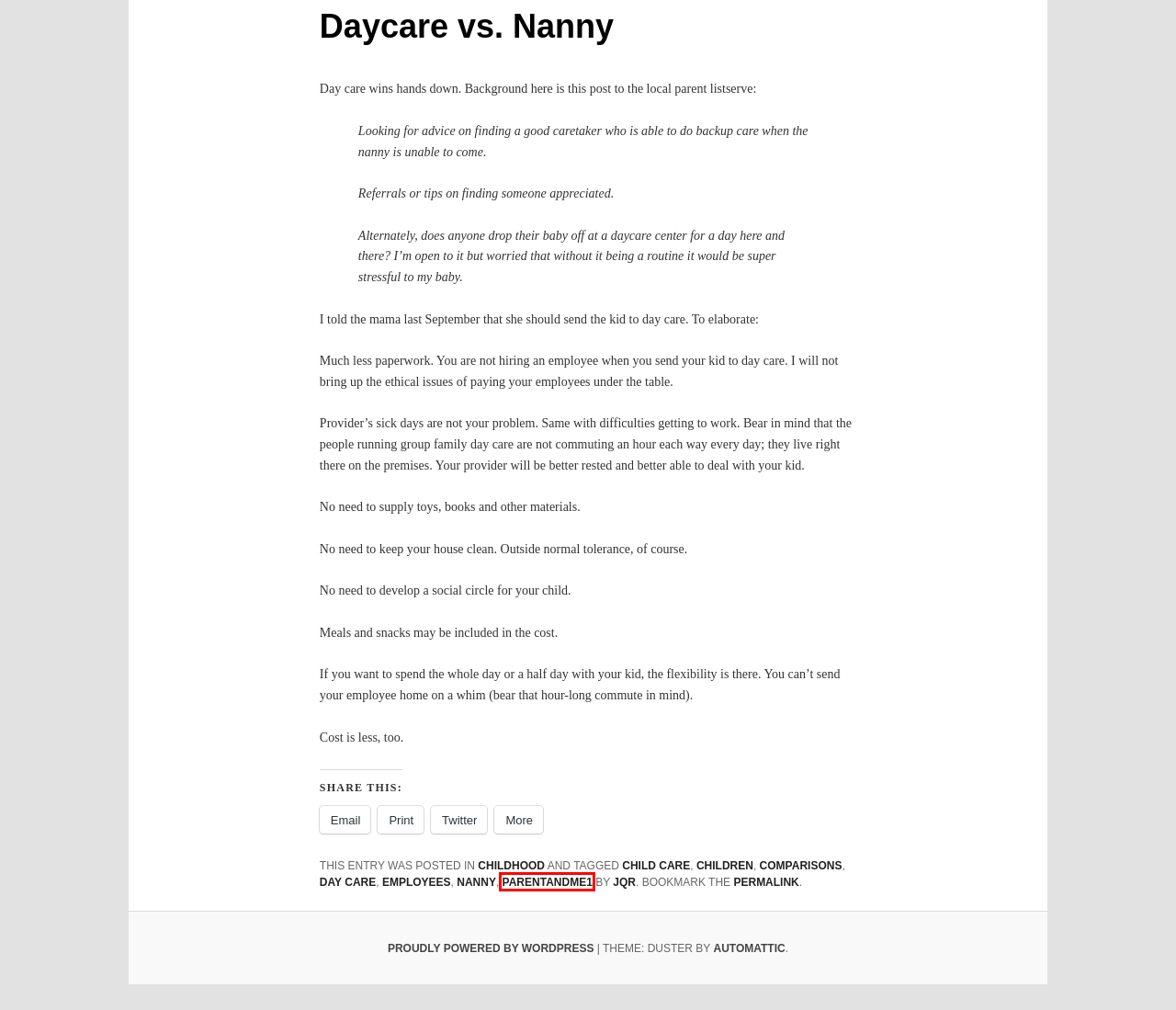Examine the screenshot of a webpage with a red bounding box around a UI element. Your task is to identify the webpage description that best corresponds to the new webpage after clicking the specified element. The given options are:
A. parentandme1 | Jonathan's Secret City
B. children | Jonathan's Secret City
C. Automattic – Making the web a better place
D. child care | Jonathan's Secret City
E. Blog Tool, Publishing Platform, and CMS – WordPress.org
F. nanny | Jonathan's Secret City
G. Childhood | Jonathan's Secret City
H. day care | Jonathan's Secret City

A